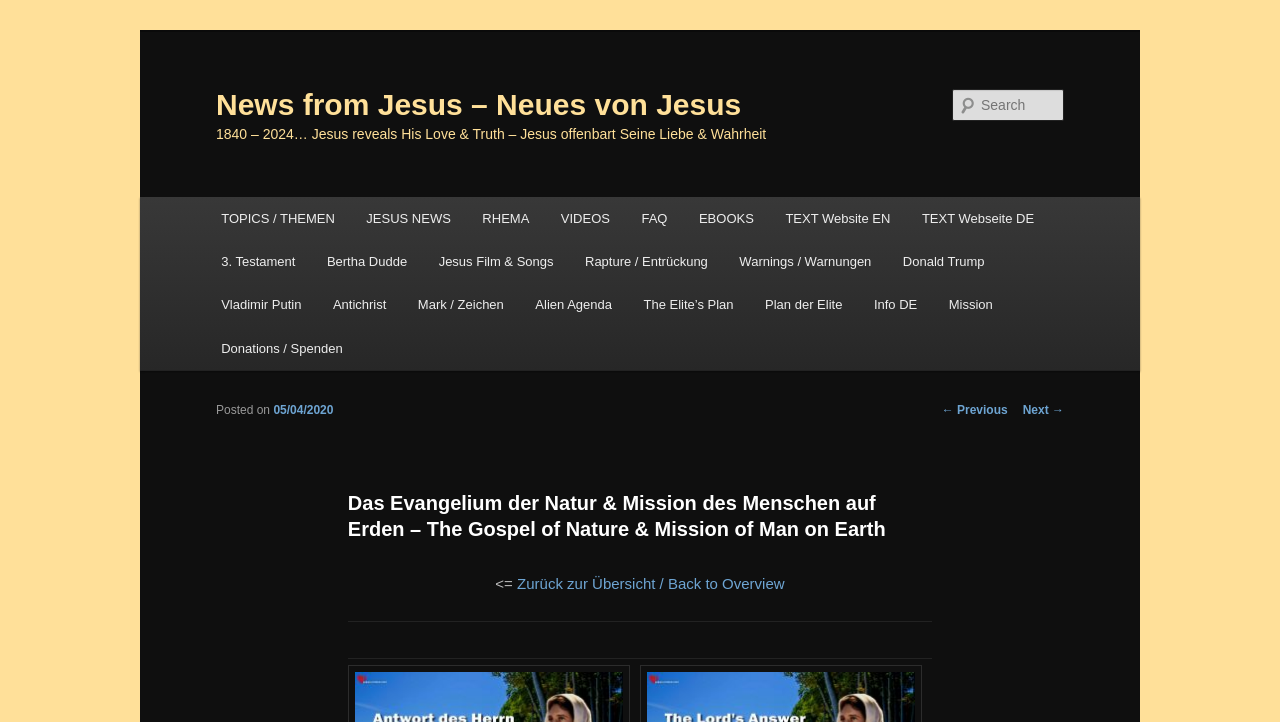What type of content is available on this website?
Please answer the question as detailed as possible based on the image.

The main menu links, including 'JESUS NEWS', 'VIDEOS', and 'EBOOKS', indicate that this website offers a variety of content types, including news articles, videos, and ebooks, all related to Jesus and Christianity.